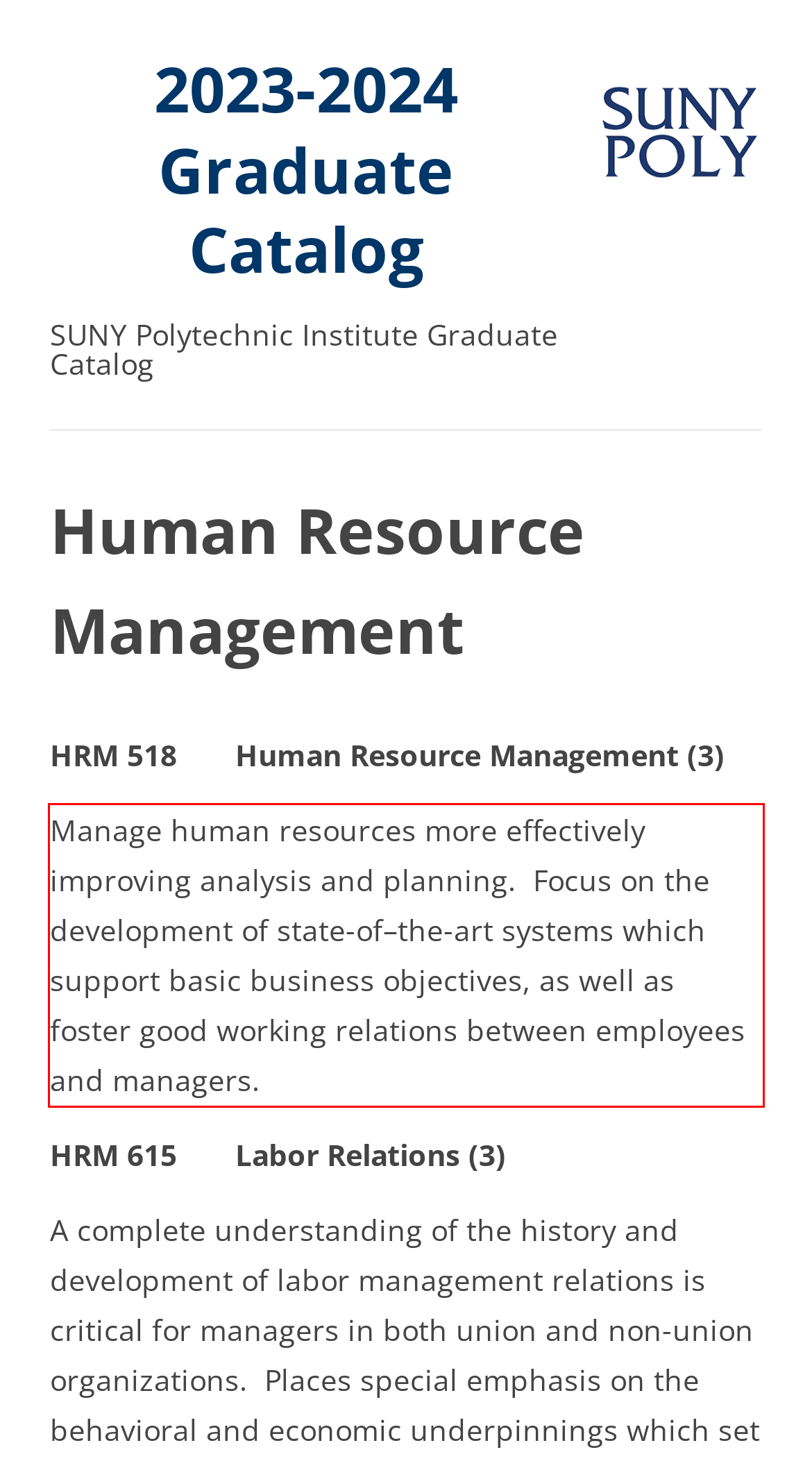Identify the text inside the red bounding box on the provided webpage screenshot by performing OCR.

Manage human resources more effectively improving analysis and planning. Focus on the development of state-of–the-art systems which support basic business objectives, as well as foster good working relations between employees and managers.